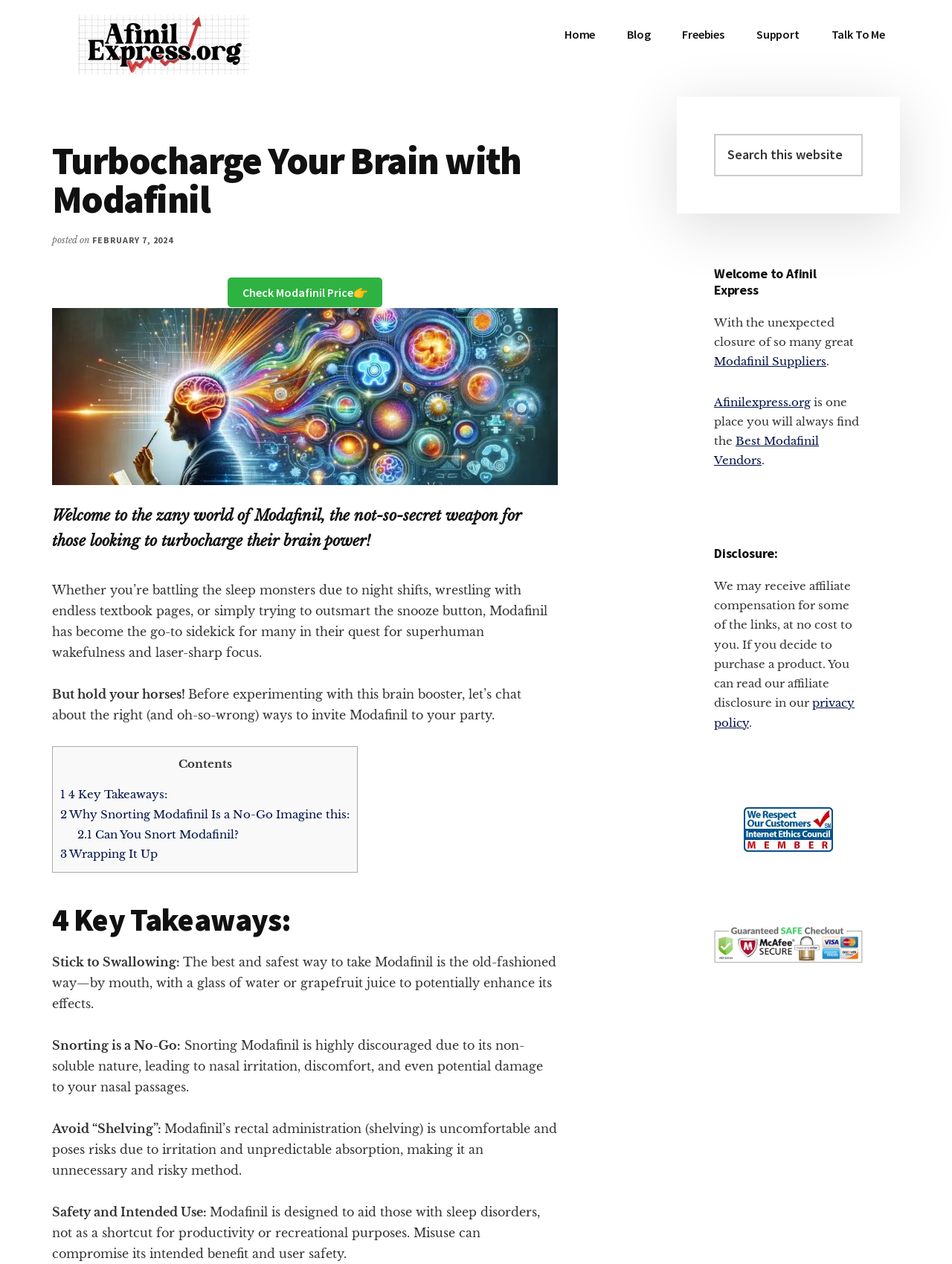What is the logo of Afinil Express?
Look at the image and answer with only one word or phrase.

New Afinil Express Logo